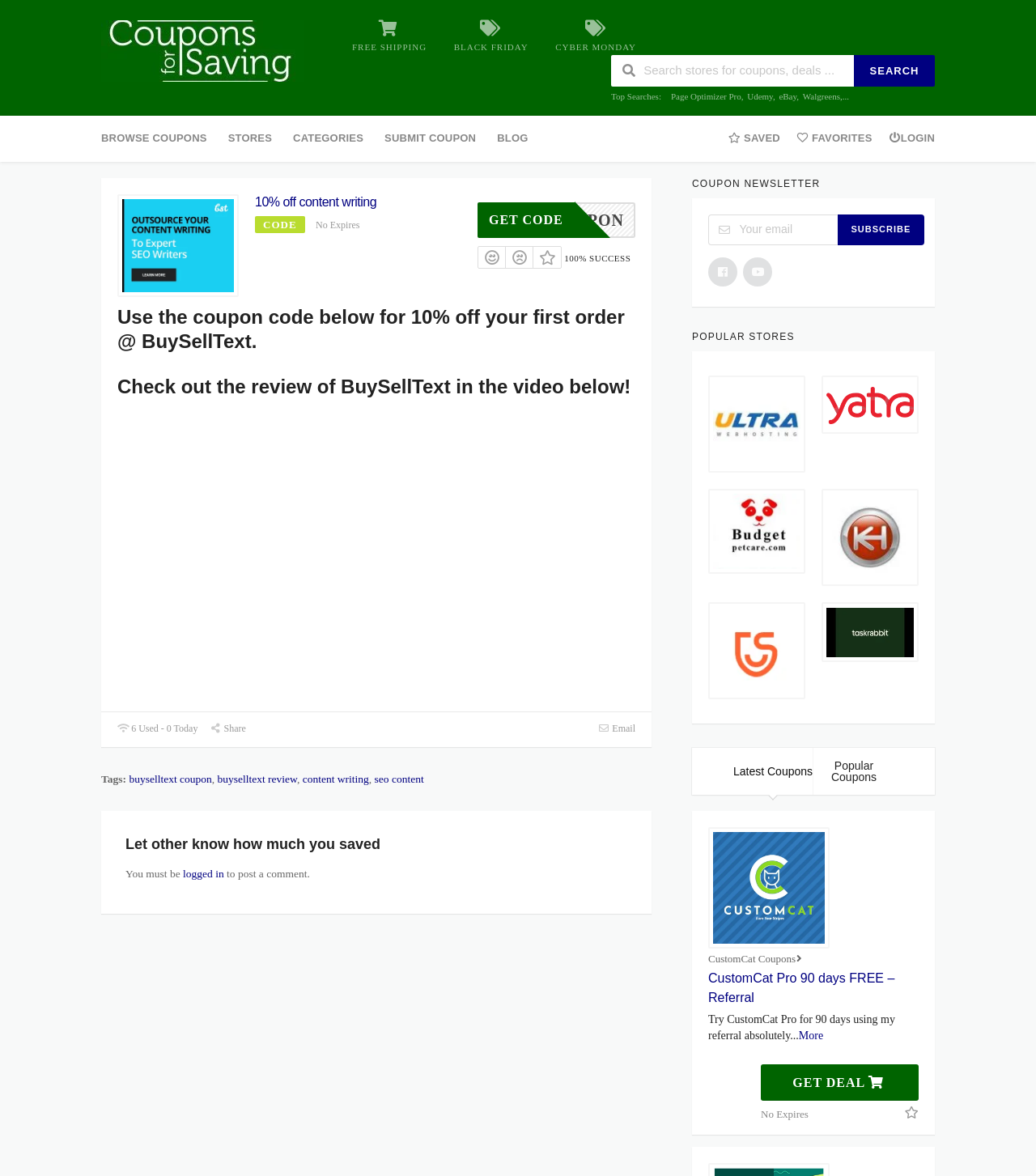Identify the bounding box of the UI component described as: "Submit Coupon".

[0.361, 0.098, 0.47, 0.137]